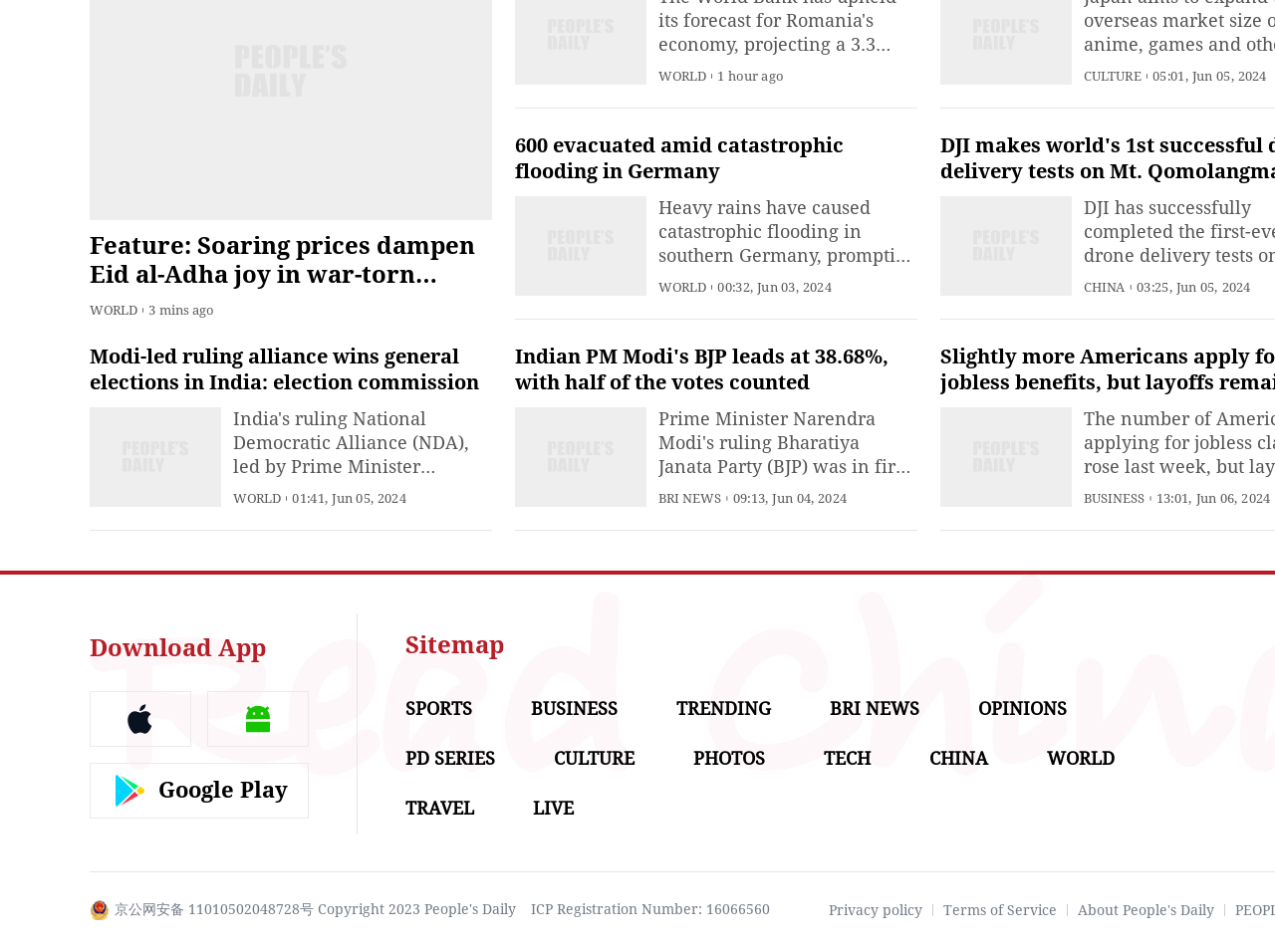Find the bounding box coordinates for the UI element whose description is: "Privacy policy". The coordinates should be four float numbers between 0 and 1, in the format [left, top, right, bottom].

[0.65, 0.948, 0.723, 0.964]